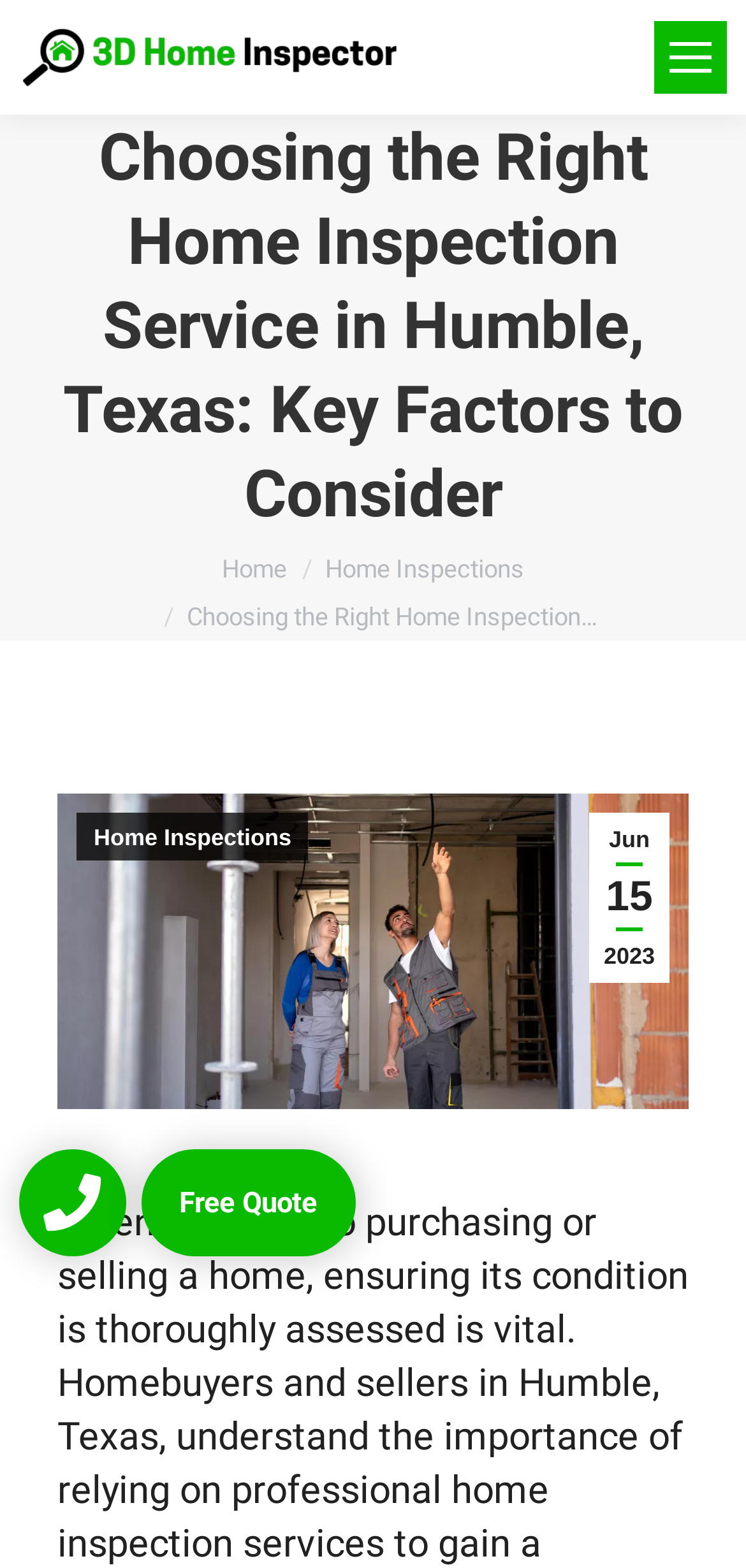What is the name of the company?
Give a one-word or short phrase answer based on the image.

3d Home Inspector